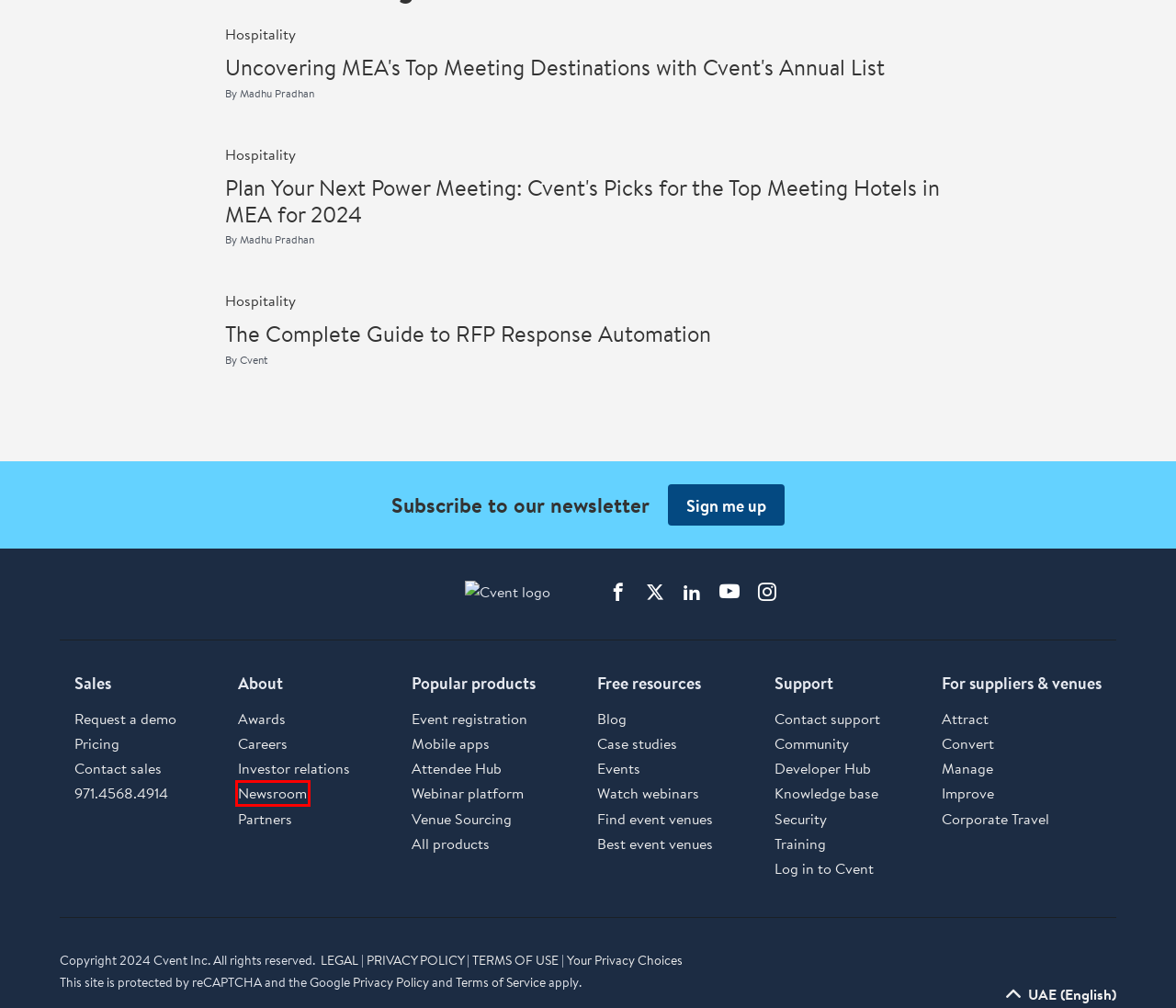A screenshot of a webpage is given, featuring a red bounding box around a UI element. Please choose the webpage description that best aligns with the new webpage after clicking the element in the bounding box. These are the descriptions:
A. Awards and Recognition - Event Management | Cvent
B. Investor Relations | Cvent
C. Personal Data Requests | Cvent
D. Cvent Careers
E. Destination Event Planning Guide | Cvent Destination Guide
F. Cvent News & Press Releases | Newsroom | Cvent
G. Content Library | Resources | Cvent
H. Cvent Community Home - Cvent Community

F